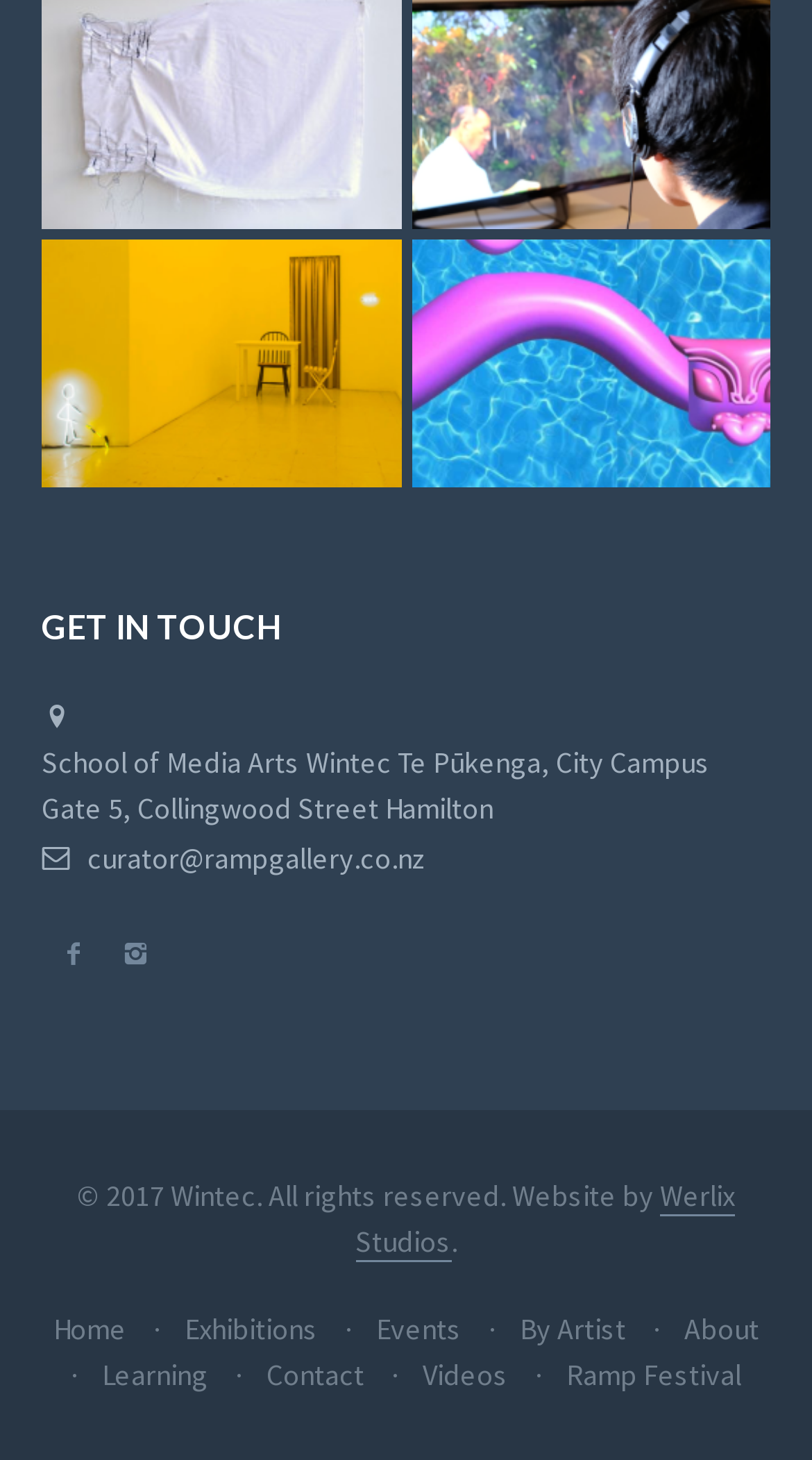Determine the coordinates of the bounding box for the clickable area needed to execute this instruction: "Check the College of Earth and Mineral Sciences".

None